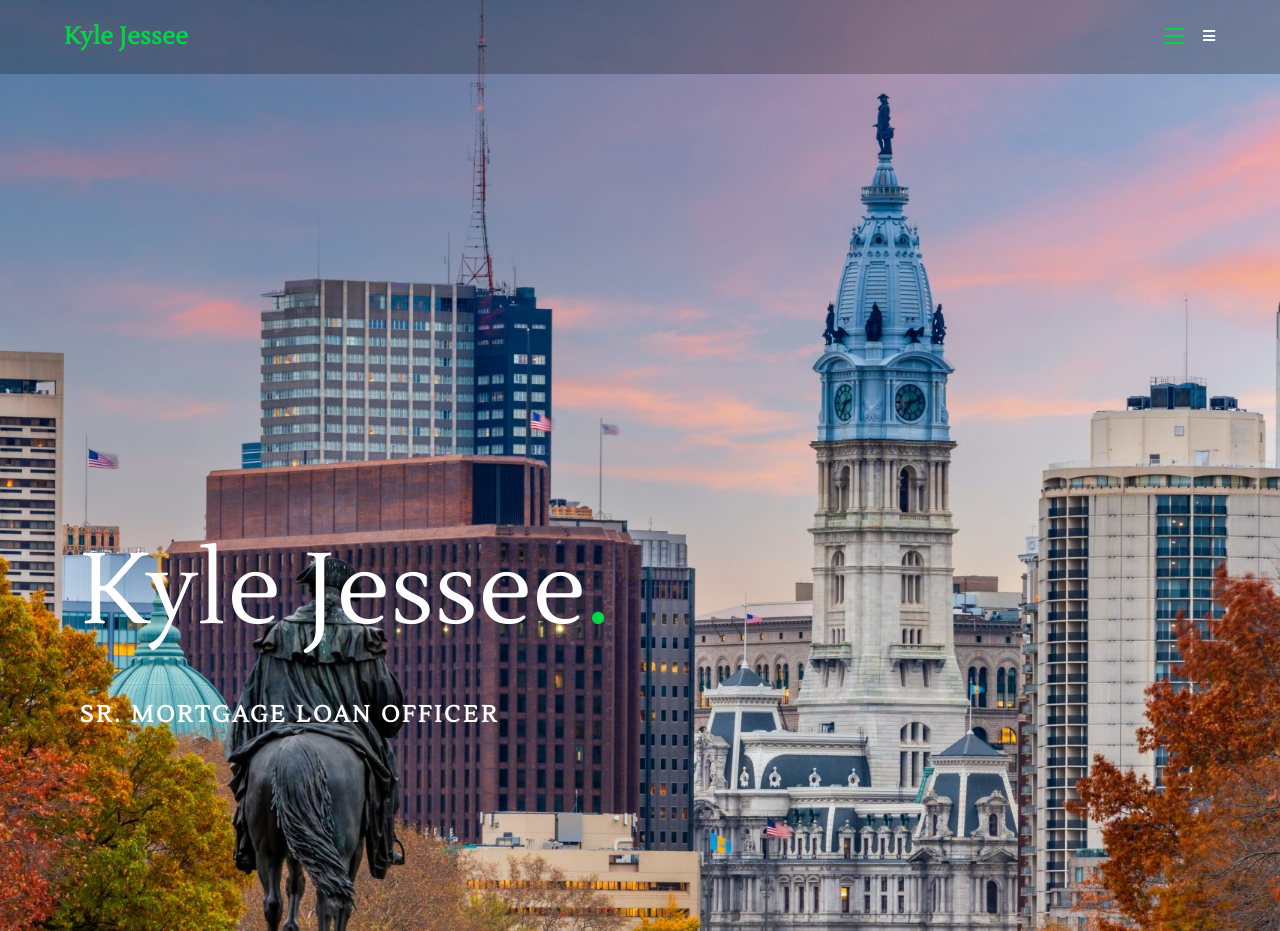What is the shape of the icon next to 'Kyle Jessee Your Trusted Partner in the Mortgage Process'?
Please respond to the question thoroughly and include all relevant details.

The webpage has a root element 'Kyle Jessee Your Trusted Partner in the Mortgage Process 🏡' which contains a house icon, indicating that the shape of the icon is a house.